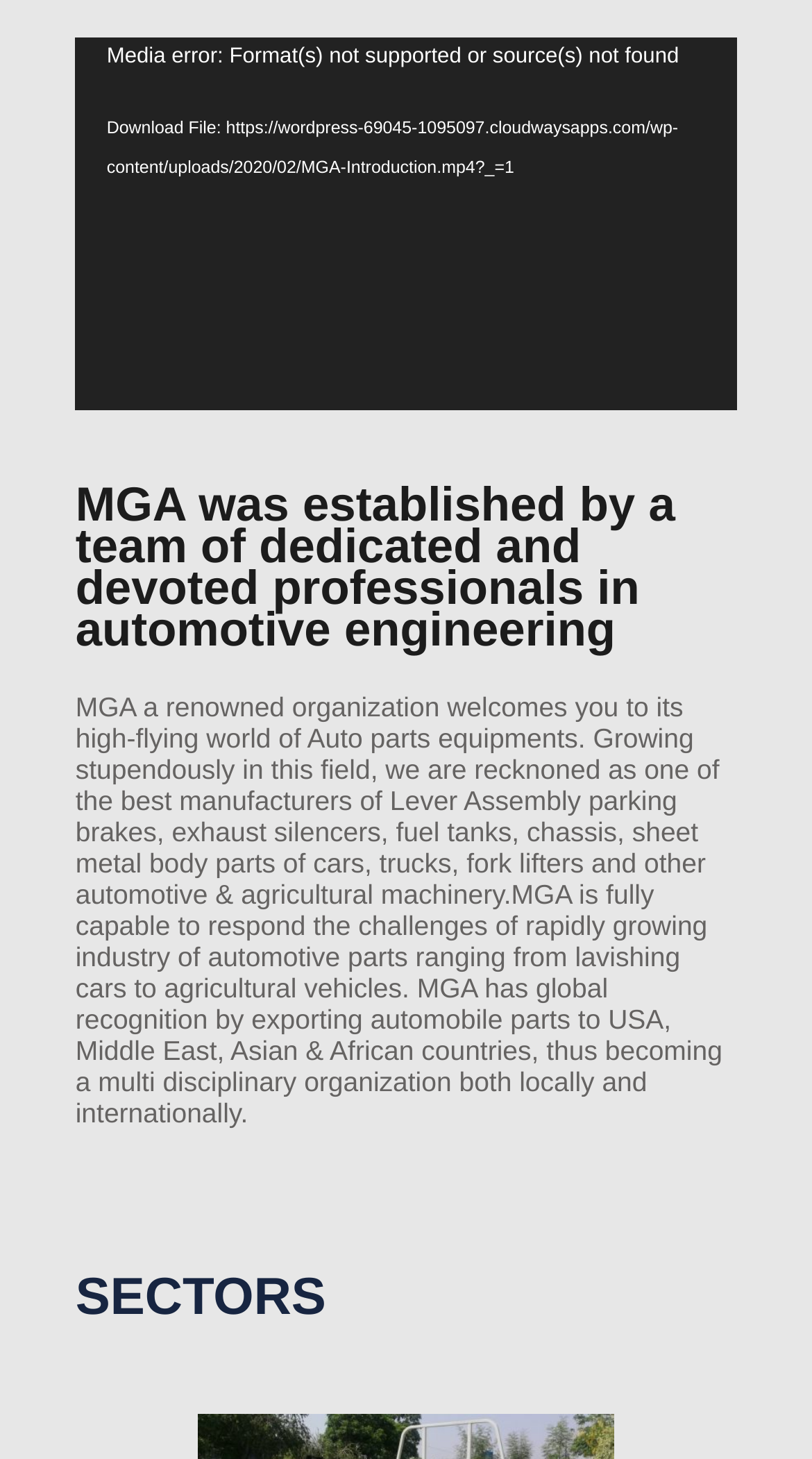Find the bounding box coordinates of the UI element according to this description: "Download File: https://wordpress-69045-1095097.cloudwaysapps.com/wp-content/uploads/2020/02/MGA-Introduction.mp4?_=1".

[0.093, 0.074, 0.907, 0.128]